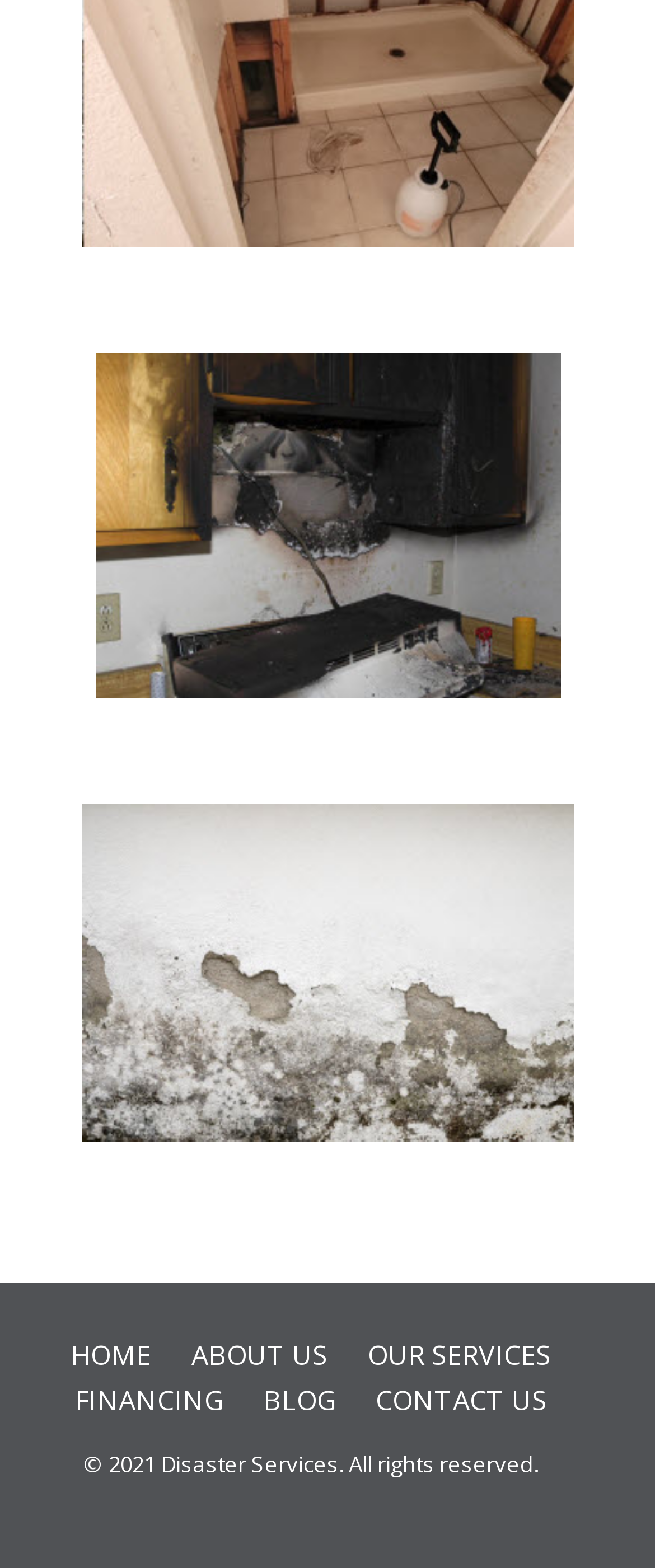What is the second service mentioned on the page?
Look at the image and respond with a single word or a short phrase.

Fire Damage Restoration